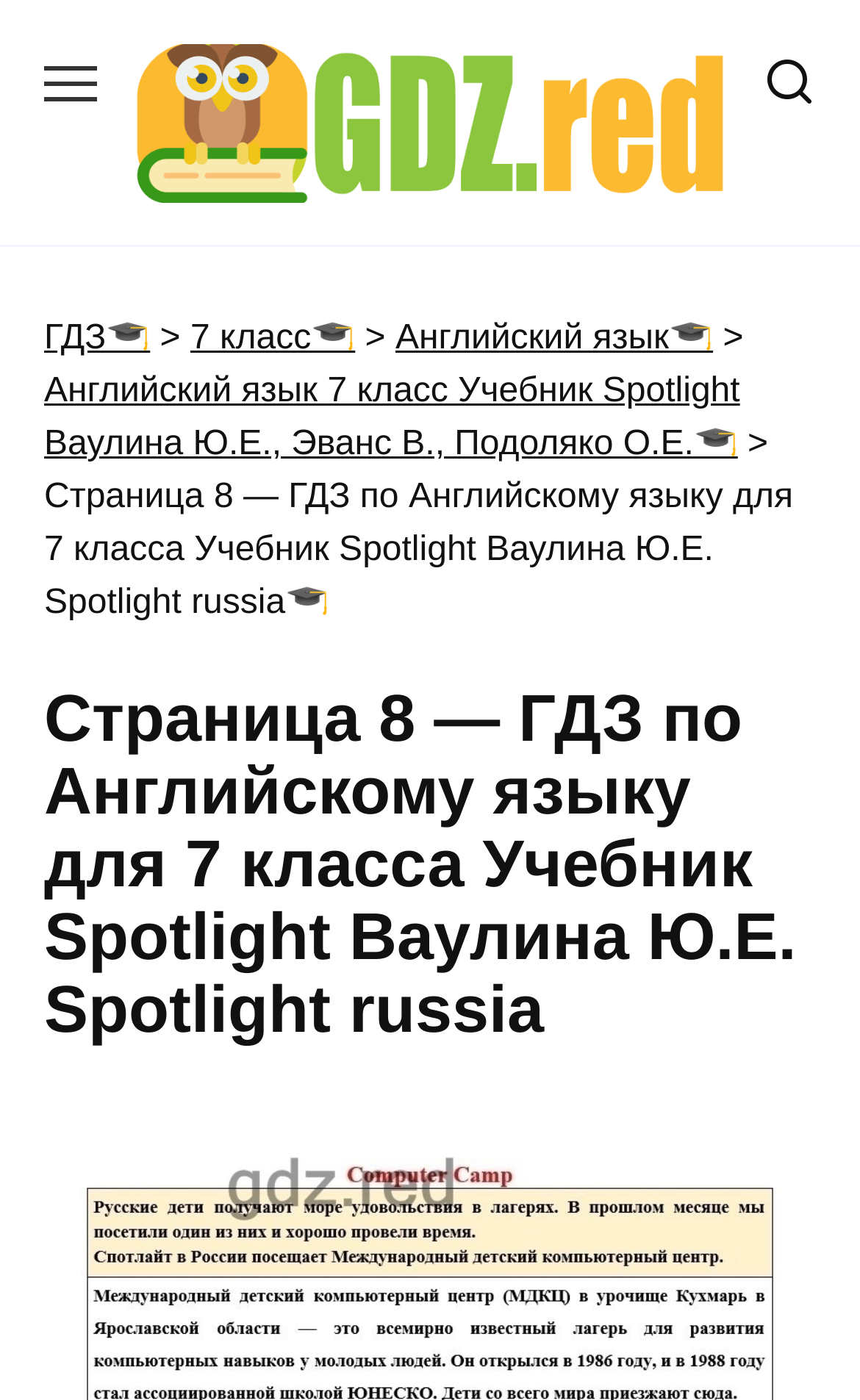What is the subject of the 7th class?
Based on the visual, give a brief answer using one word or a short phrase.

English